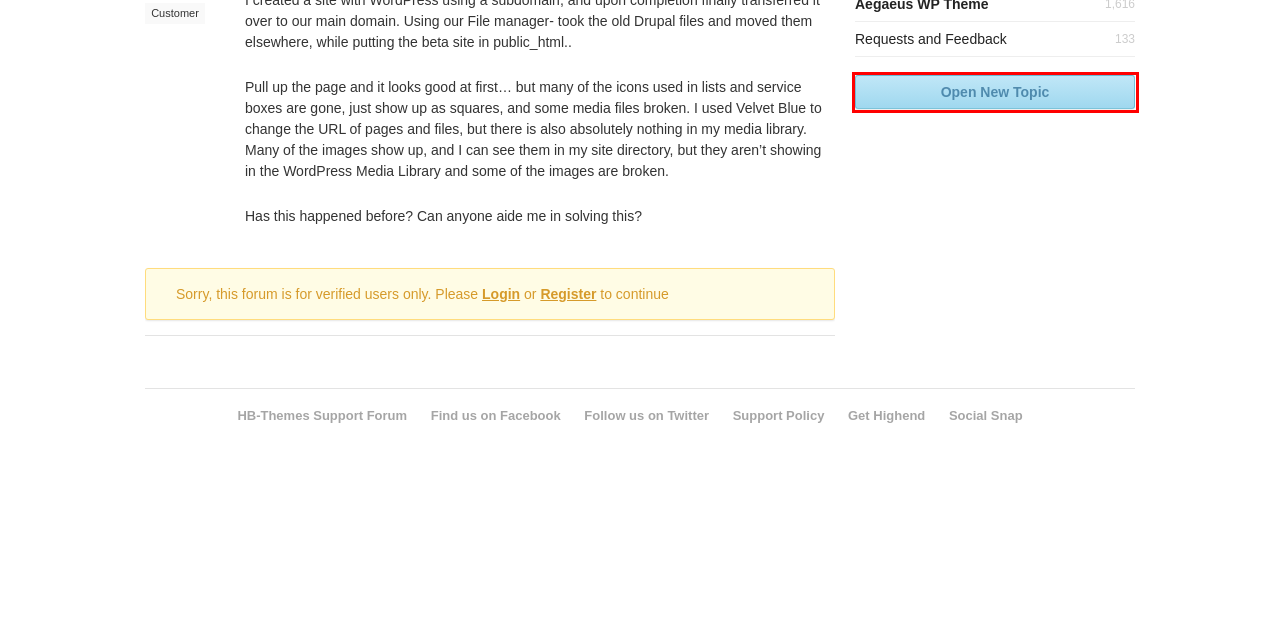You are given a screenshot of a webpage with a red bounding box around an element. Choose the most fitting webpage description for the page that appears after clicking the element within the red bounding box. Here are the candidates:
A. Support Policy – HB-Themes
B. Forum: Aegaeus WP Theme | HB-Themes Support Forum
C. steenje's Profile | HB-Themes Support Forum
D. Registration Form ‹ HB-Themes Support Forum — WordPress
E. New Topic | HB-Themes Support Forum
F. The Best WordPress Social Media Plugin — Social Snap
G. Forum: Requests and Feedback | HB-Themes Support Forum
H. Forum: Highend WP Theme | HB-Themes Support Forum

E